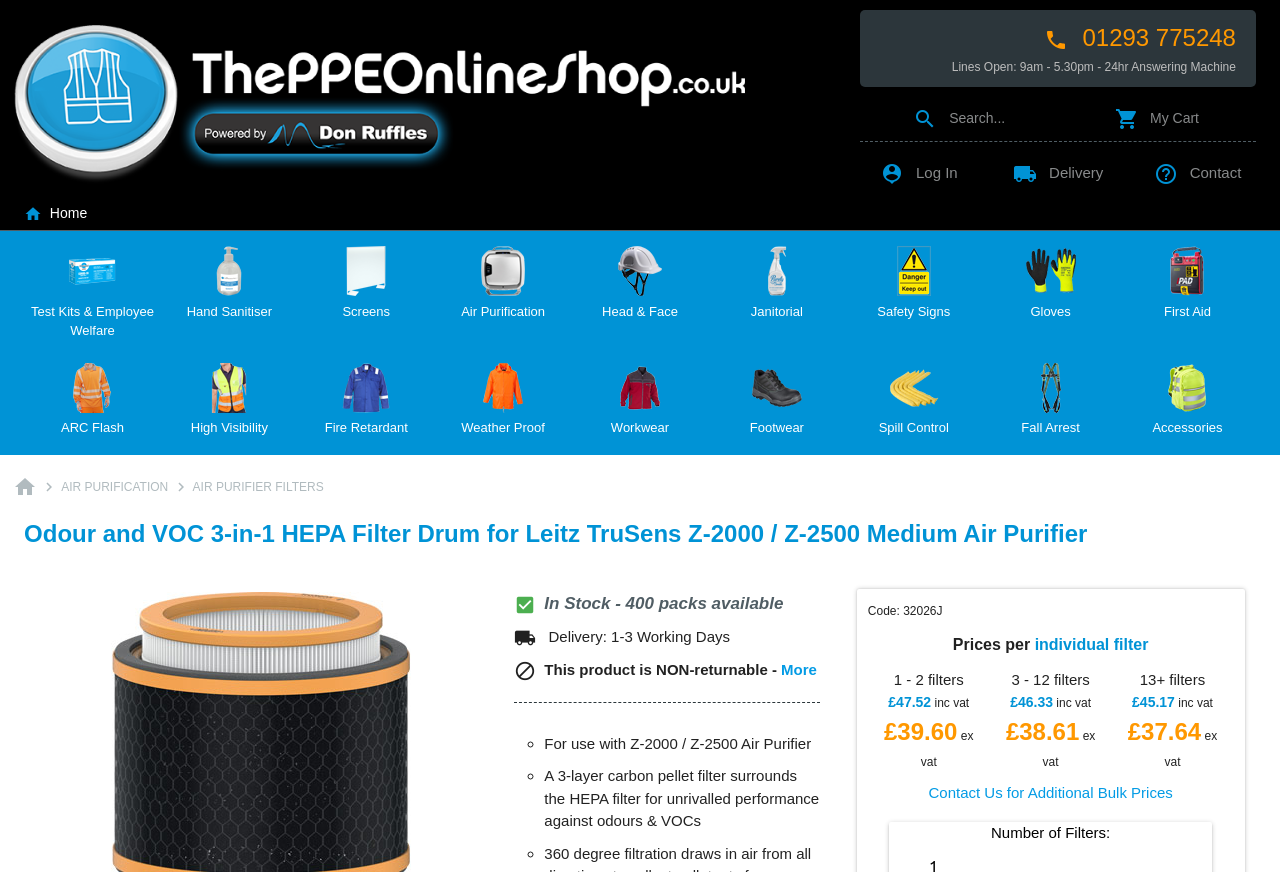Determine the bounding box coordinates for the HTML element described here: "First Aid".

[0.874, 0.271, 0.981, 0.382]